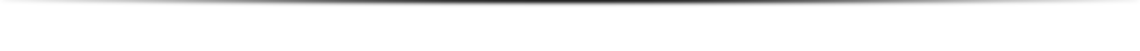What materials are used in the building's facade?
Please provide a comprehensive answer based on the contents of the image.

The materials used in the building's facade can be identified by reading the caption, which describes the contemporary building as characterized by its combination of tilt-up concrete and glass elements.